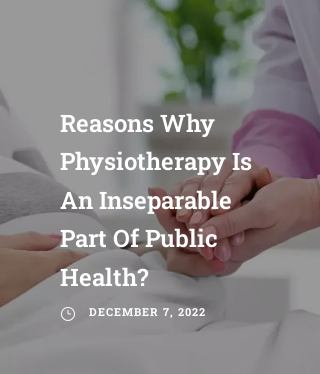What is the tone of the background?
Refer to the image and provide a one-word or short phrase answer.

warm